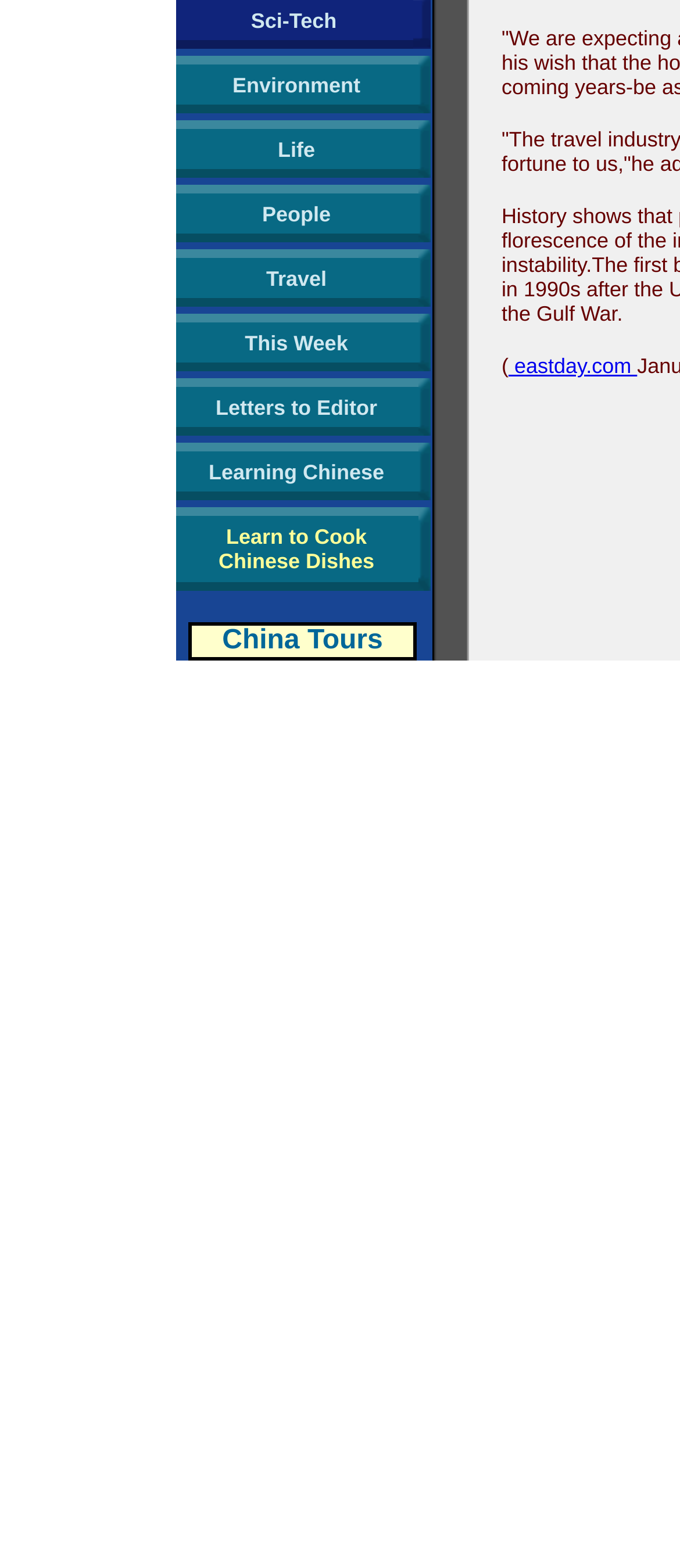Determine the bounding box coordinates for the UI element with the following description: "Letters to Editor". The coordinates should be four float numbers between 0 and 1, represented as [left, top, right, bottom].

[0.317, 0.252, 0.555, 0.267]